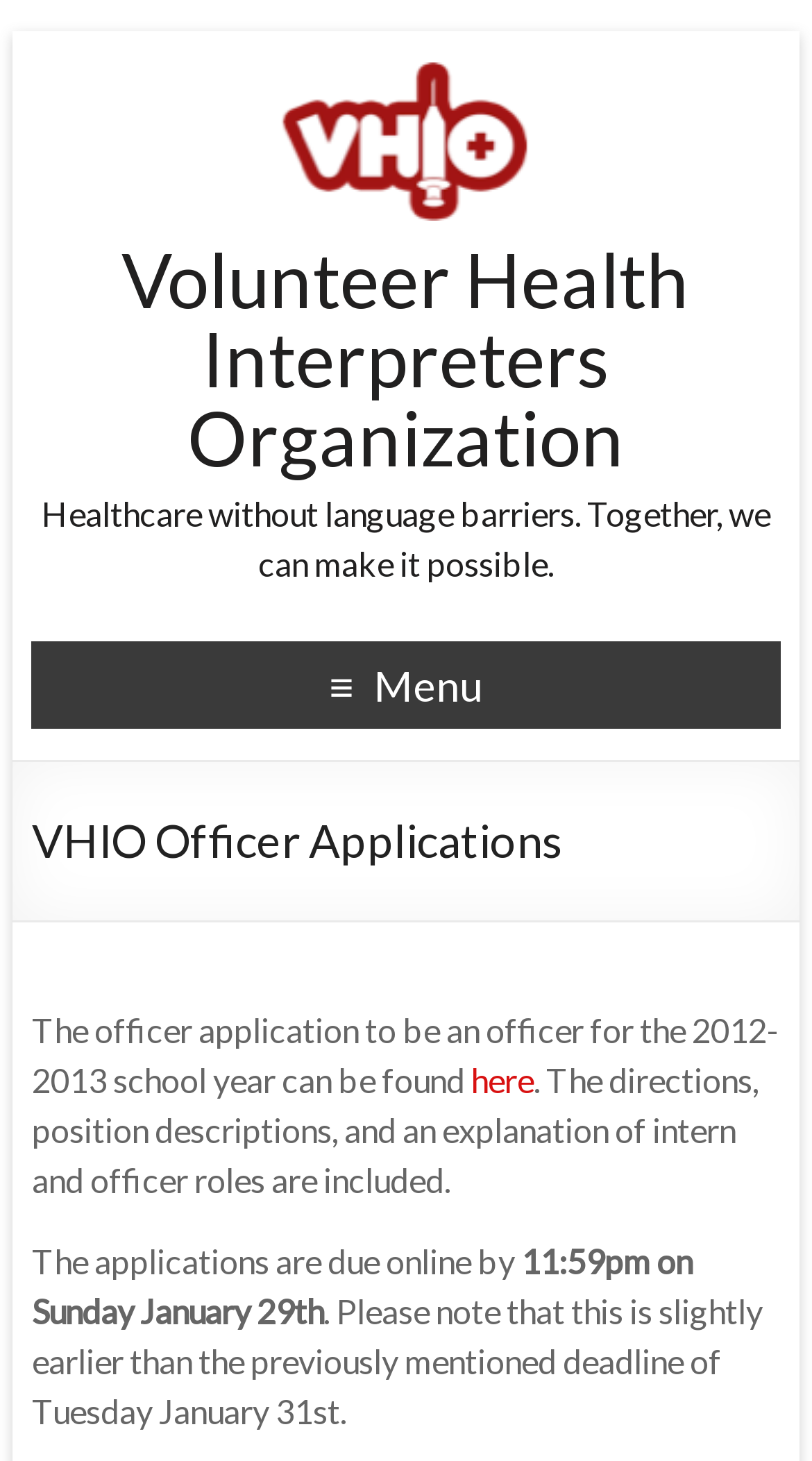Bounding box coordinates must be specified in the format (top-left x, top-left y, bottom-right x, bottom-right y). All values should be floating point numbers between 0 and 1. What are the bounding box coordinates of the UI element described as: Calendar

None